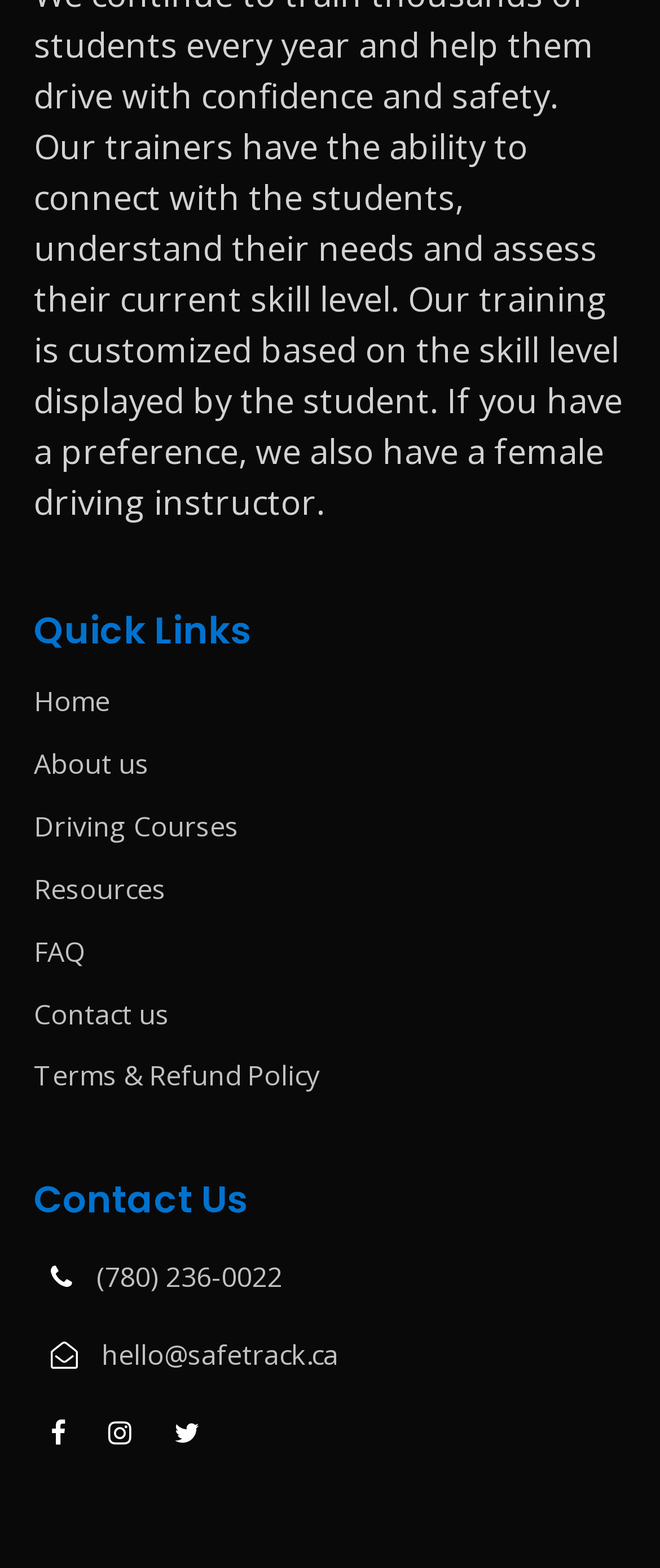Please provide a comprehensive answer to the question below using the information from the image: What is the phone number to contact?

I looked for the contact information and found the phone number ' (780) 236-0022' under the 'Contact Us' heading.